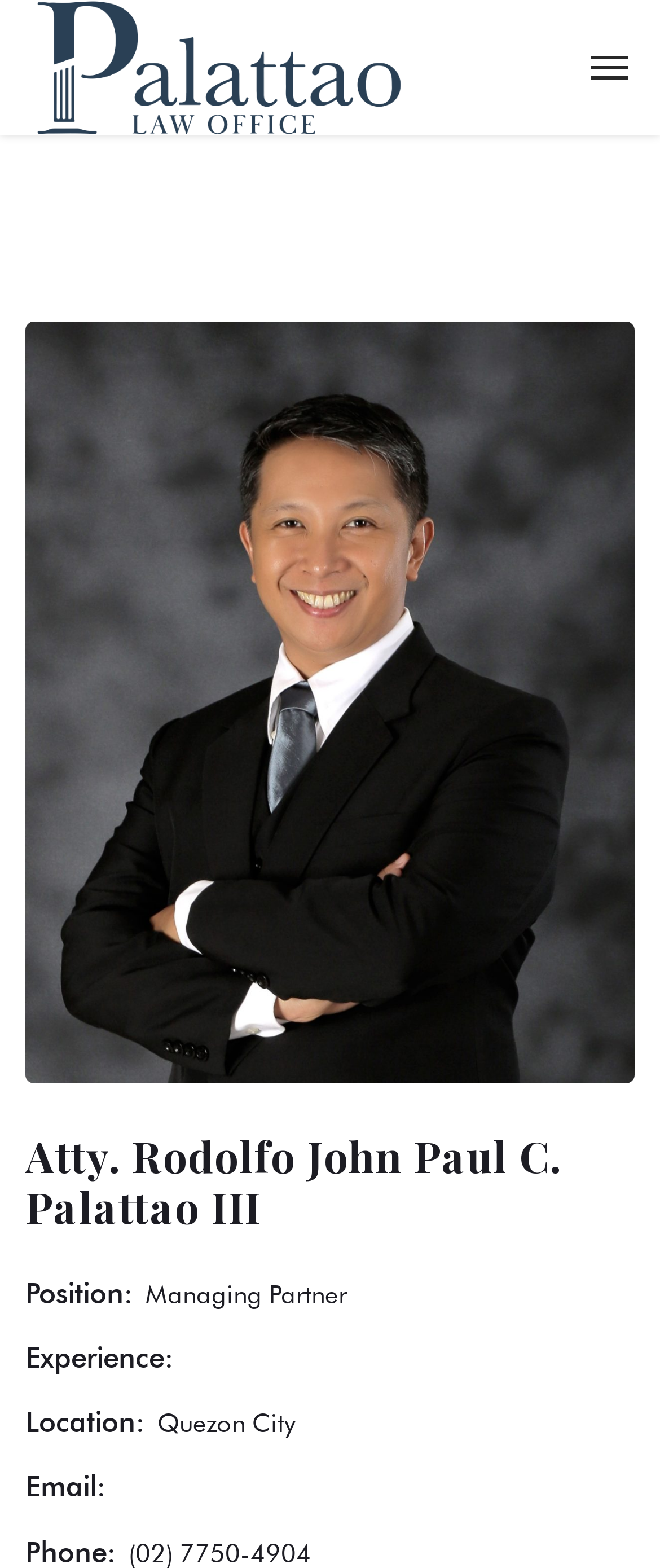Please give a succinct answer to the question in one word or phrase:
What is the position of Atty. Rodolfo John Paul C. Palattao III?

Managing Partner